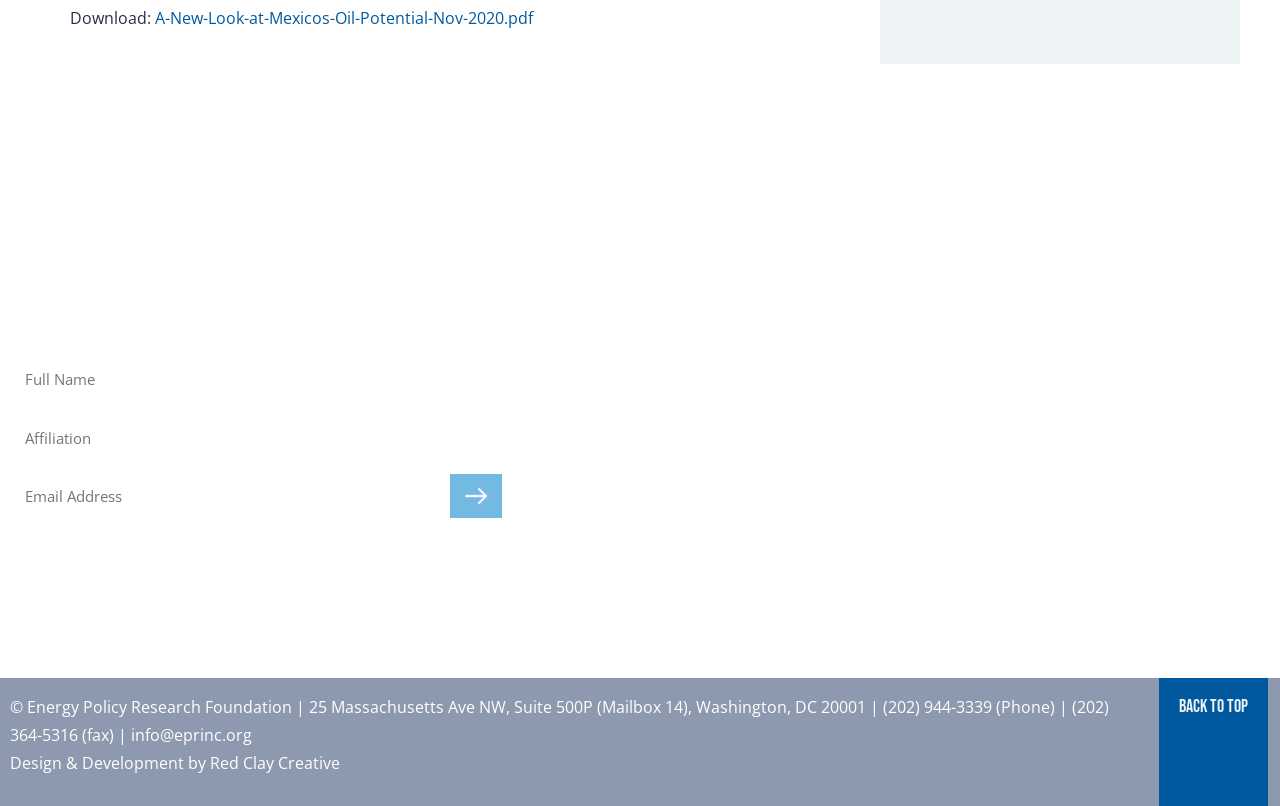What is the name of the downloadable PDF file?
Refer to the screenshot and deliver a thorough answer to the question presented.

The downloadable PDF file is mentioned at the top of the webpage with the text 'Download: A-New-Look-at-Mexicos-Oil-Potential-Nov-2020.pdf'.